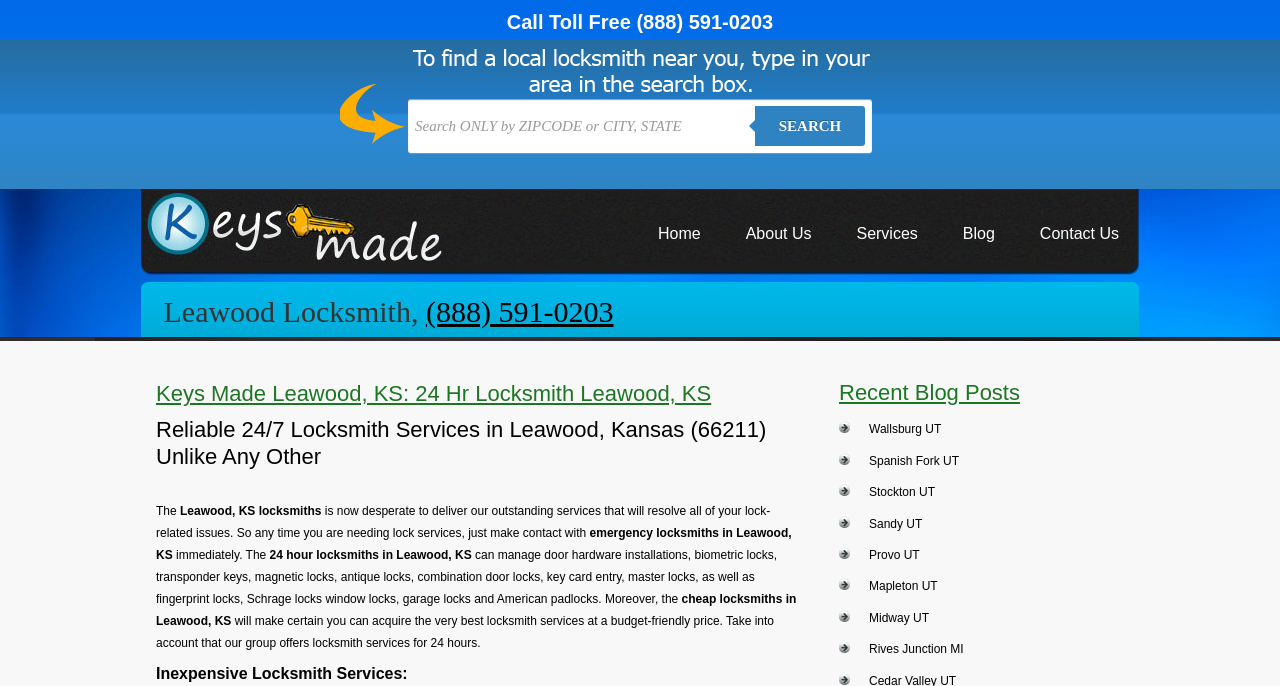Based on the image, please respond to the question with as much detail as possible:
What is the purpose of the locksmith services?

The text 'is now desperate to deliver our outstanding services that will resolve all of your lock-related issues' indicates that the purpose of the locksmith services is to resolve lock-related issues for customers.